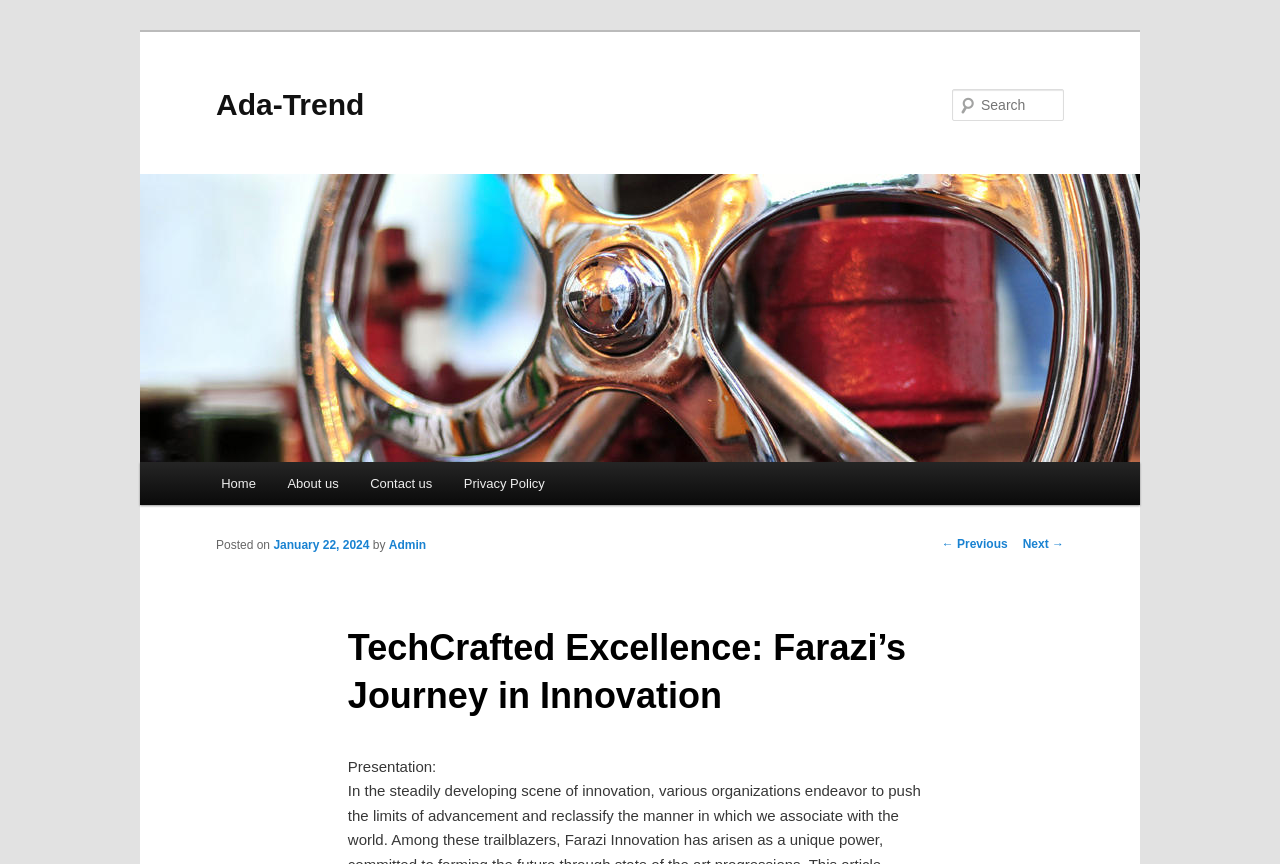How many links are there in the main menu?
Kindly give a detailed and elaborate answer to the question.

I looked at the links under the heading 'Main menu' and counted four links: 'Home', 'About us', 'Contact us', and 'Privacy Policy'.